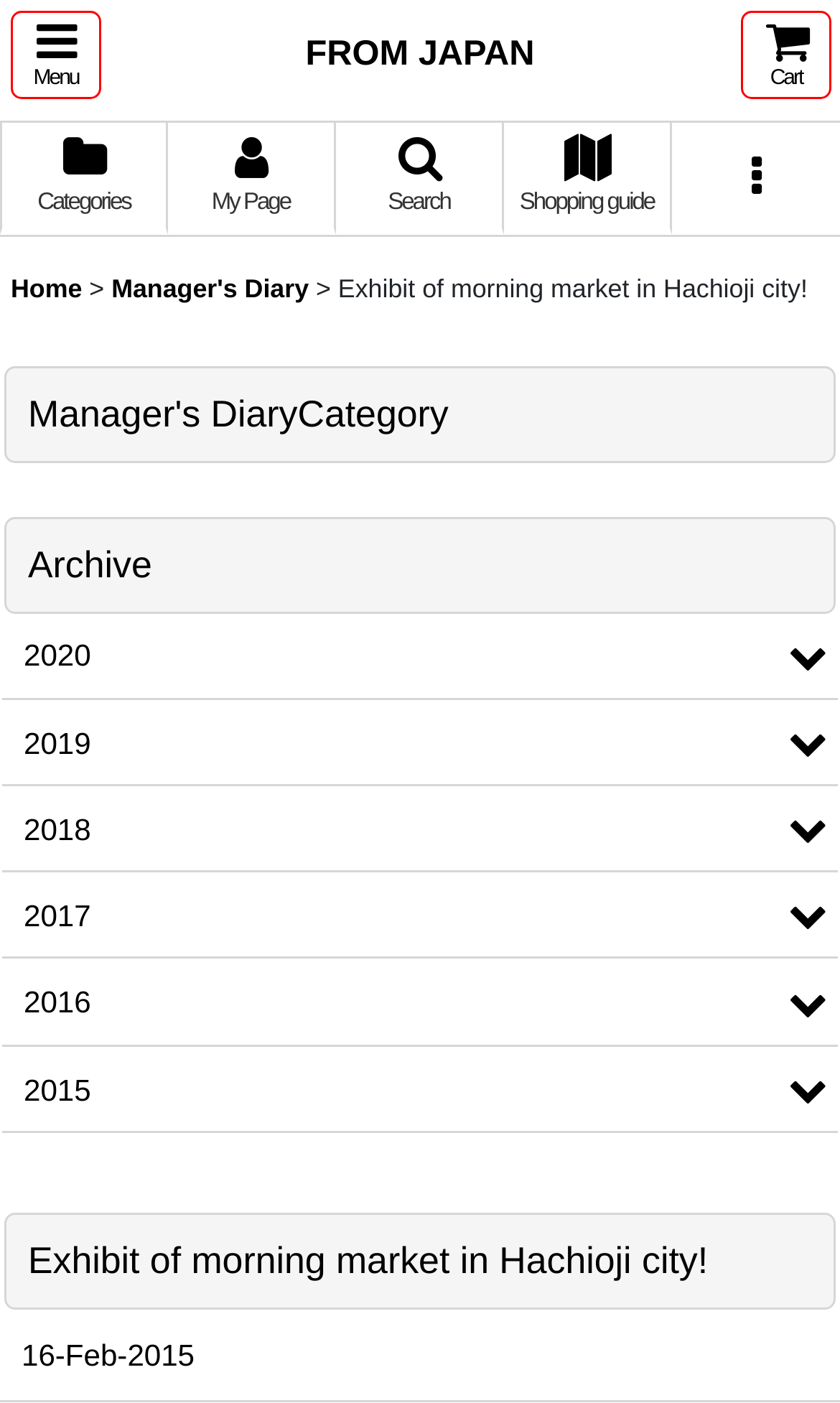Please identify the bounding box coordinates of the element that needs to be clicked to perform the following instruction: "Go to FROM JAPAN page".

[0.364, 0.025, 0.636, 0.054]